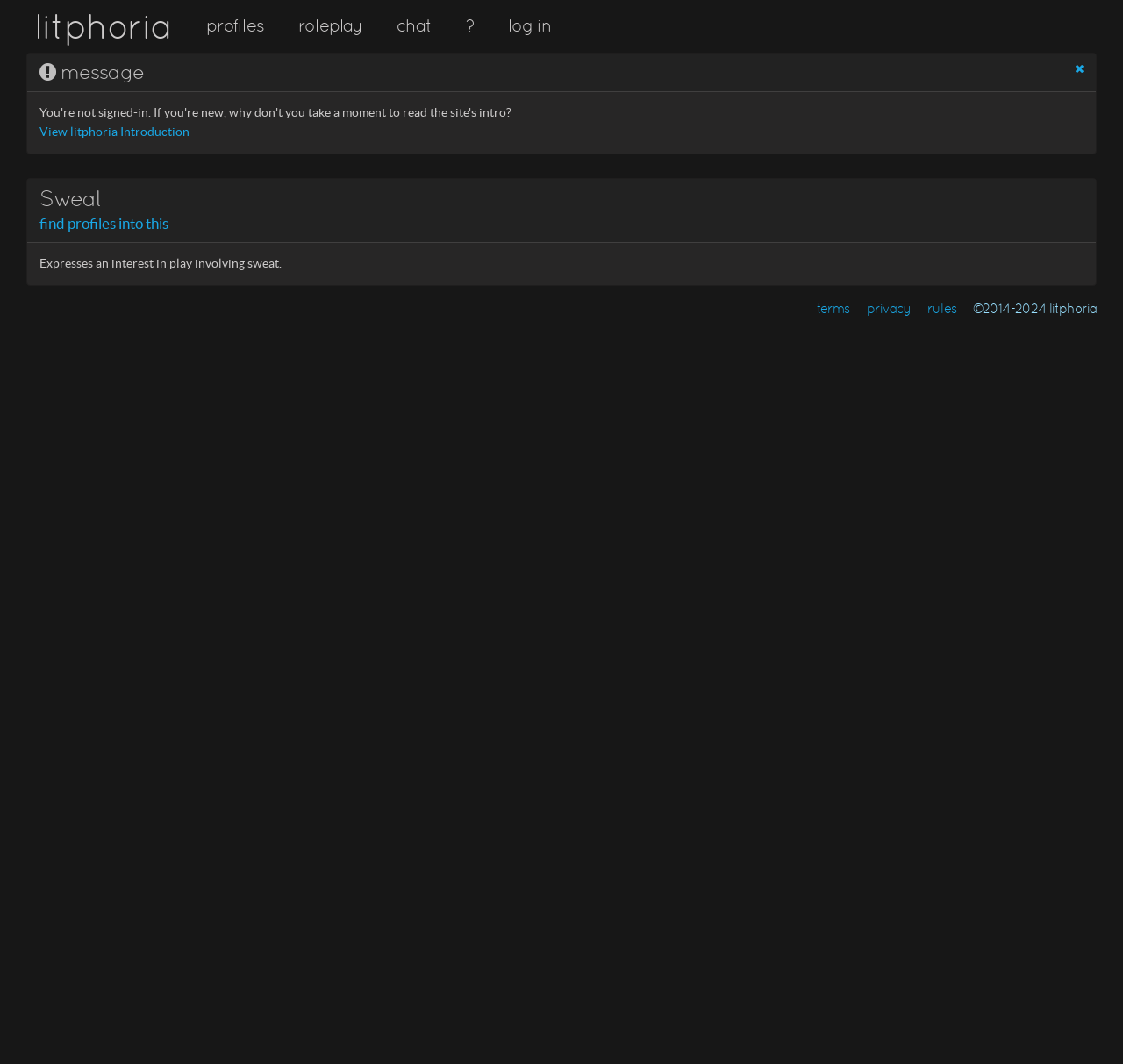Identify the bounding box for the element characterized by the following description: "View litphoria Introduction".

[0.035, 0.118, 0.168, 0.13]